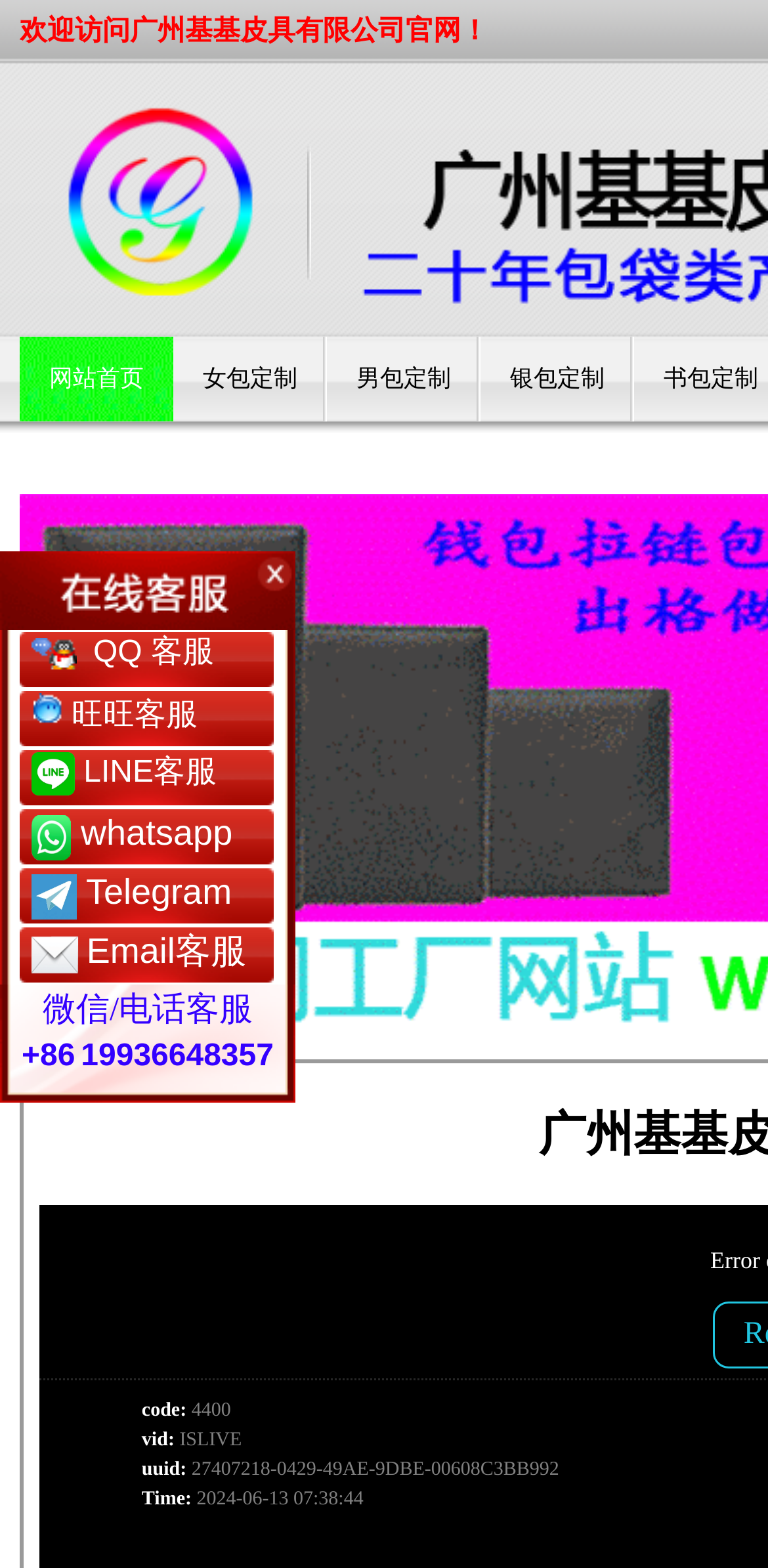Identify the bounding box coordinates of the section that should be clicked to achieve the task described: "listen live".

None